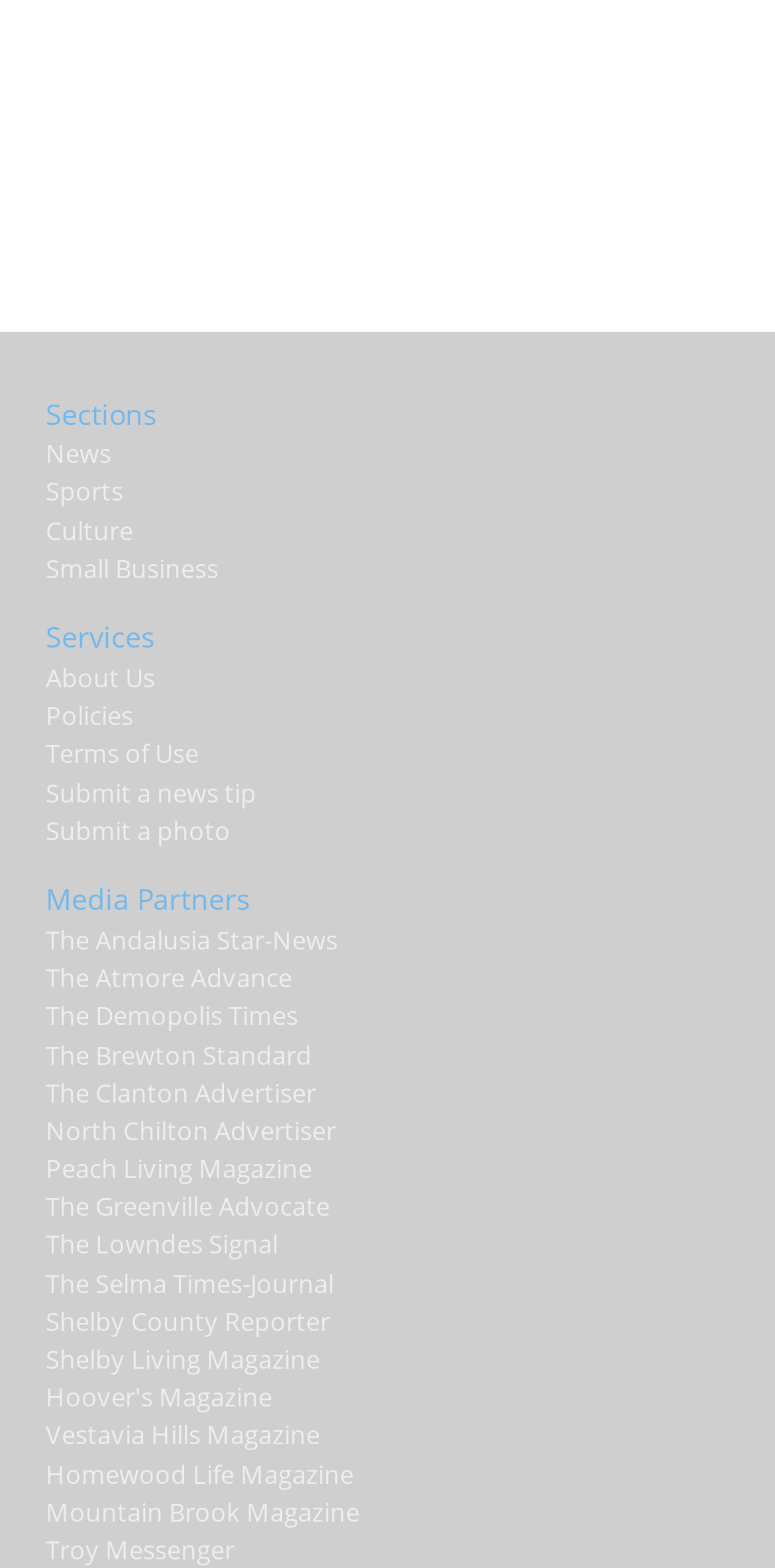What type of content is available under the 'Culture' section?
Please give a detailed answer to the question using the information shown in the image.

Under the 'Sections' heading, I found a link labeled 'Culture'. Based on the context, it is likely that this section provides news or articles related to culture.